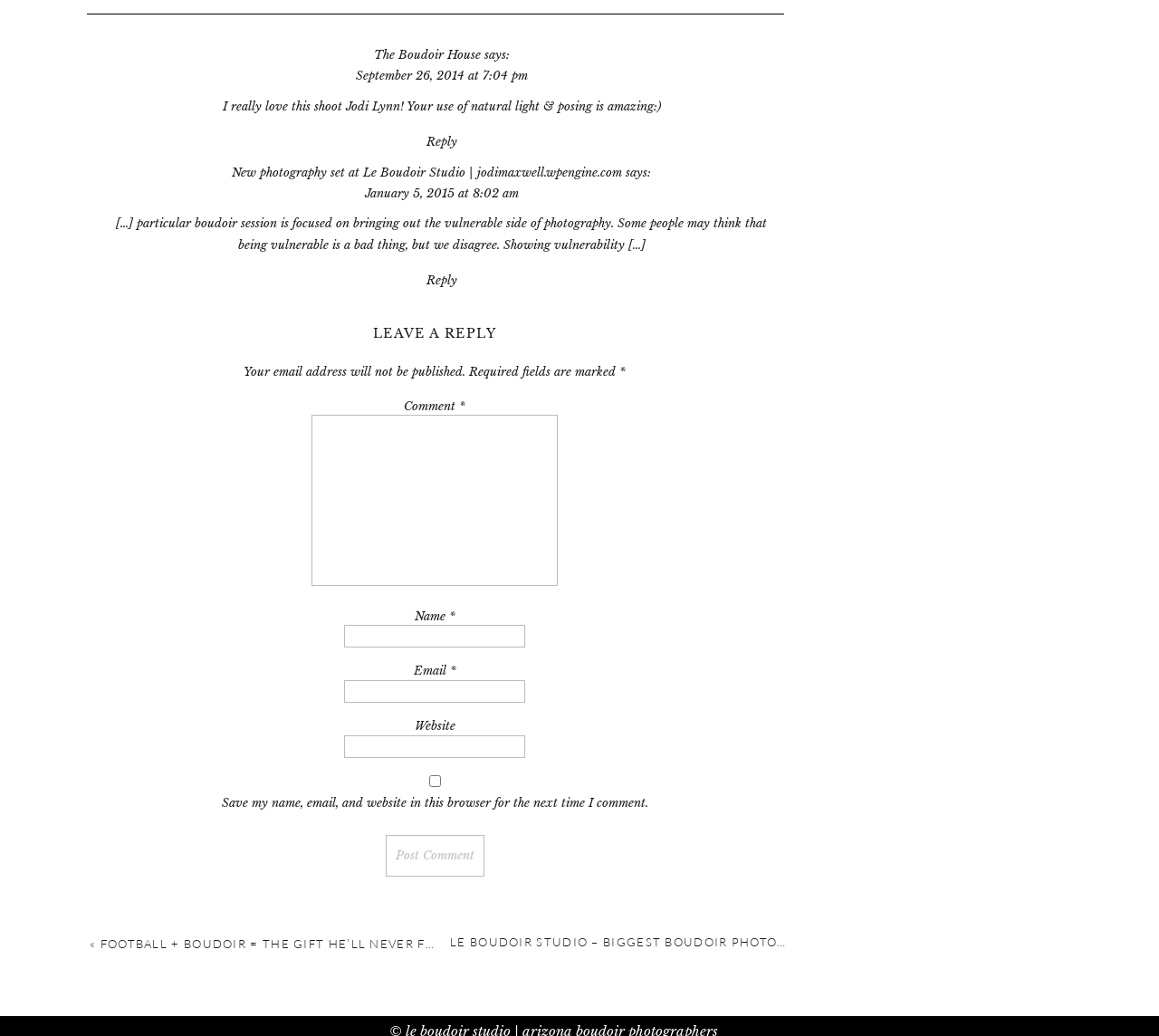Please predict the bounding box coordinates of the element's region where a click is necessary to complete the following instruction: "Visit New photography set at Le Boudoir Studio". The coordinates should be represented by four float numbers between 0 and 1, i.e., [left, top, right, bottom].

[0.2, 0.159, 0.537, 0.174]